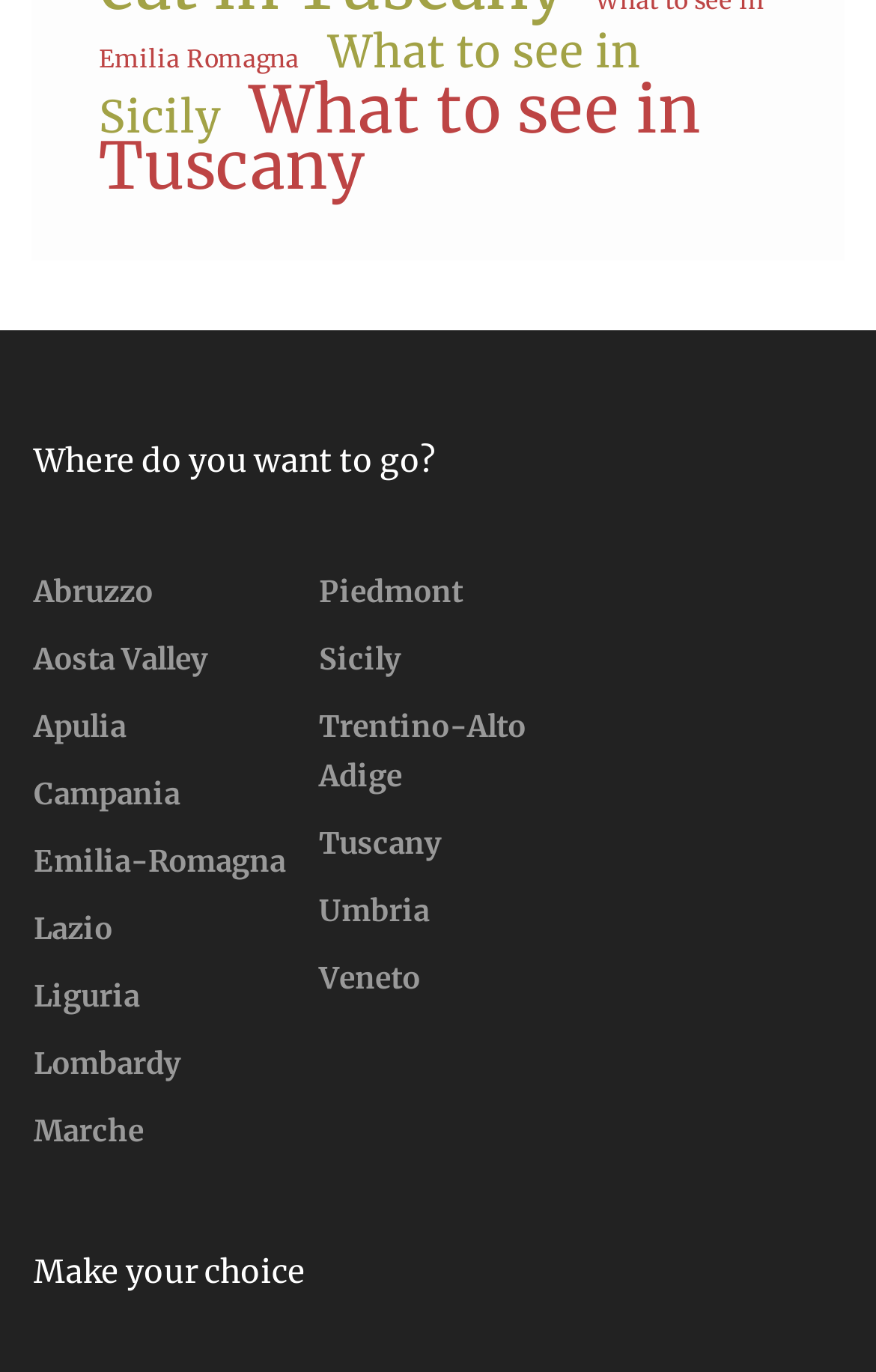Provide the bounding box for the UI element matching this description: "Aosta Valley".

[0.038, 0.467, 0.236, 0.495]